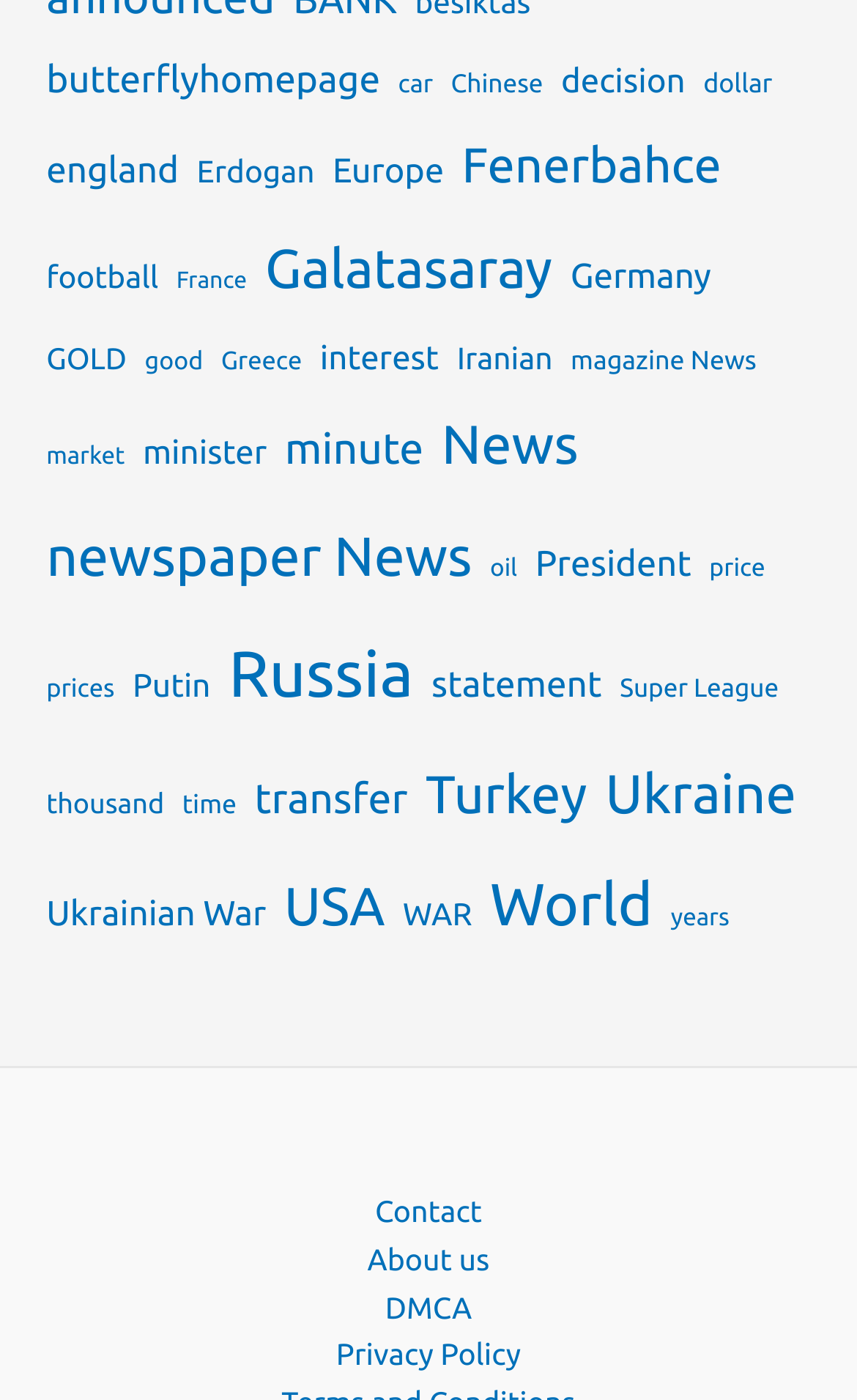Please determine the bounding box coordinates of the clickable area required to carry out the following instruction: "View news from Europe". The coordinates must be four float numbers between 0 and 1, represented as [left, top, right, bottom].

[0.388, 0.097, 0.518, 0.146]